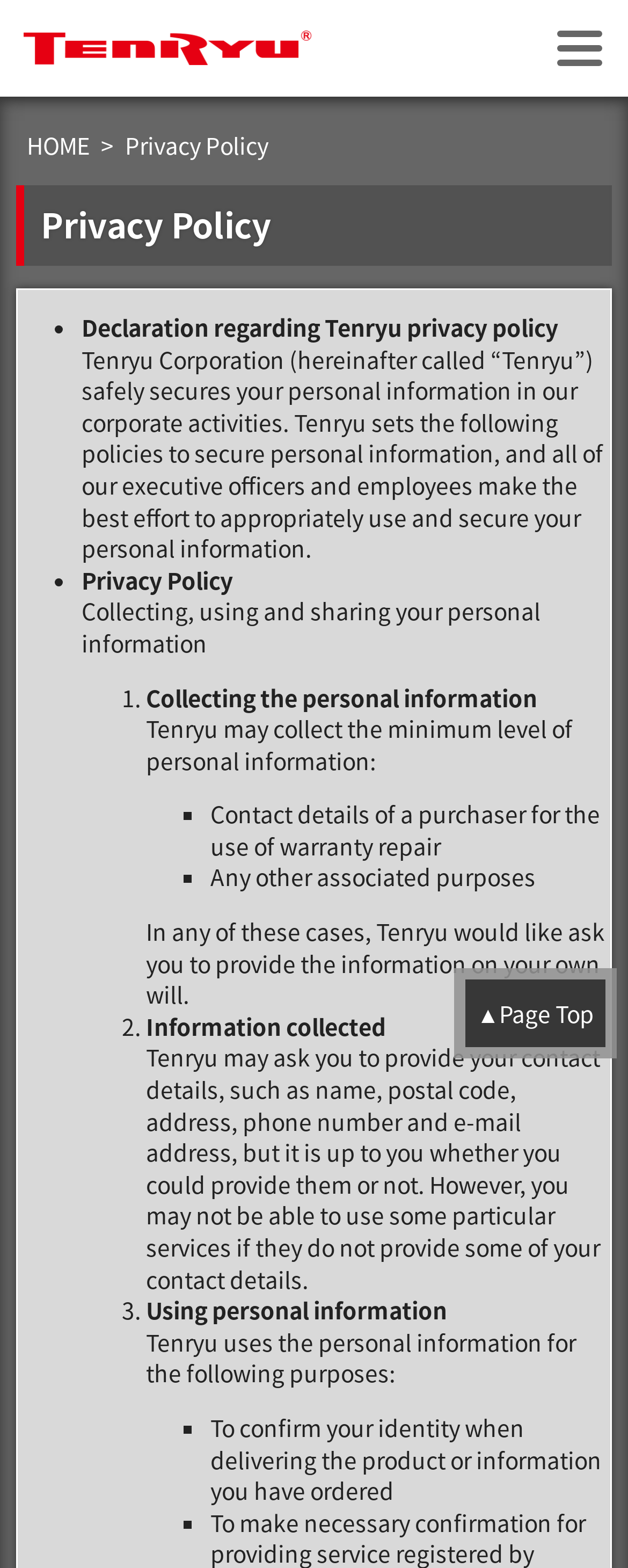What is the purpose of using personal information according to the privacy policy? Based on the screenshot, please respond with a single word or phrase.

To confirm identity